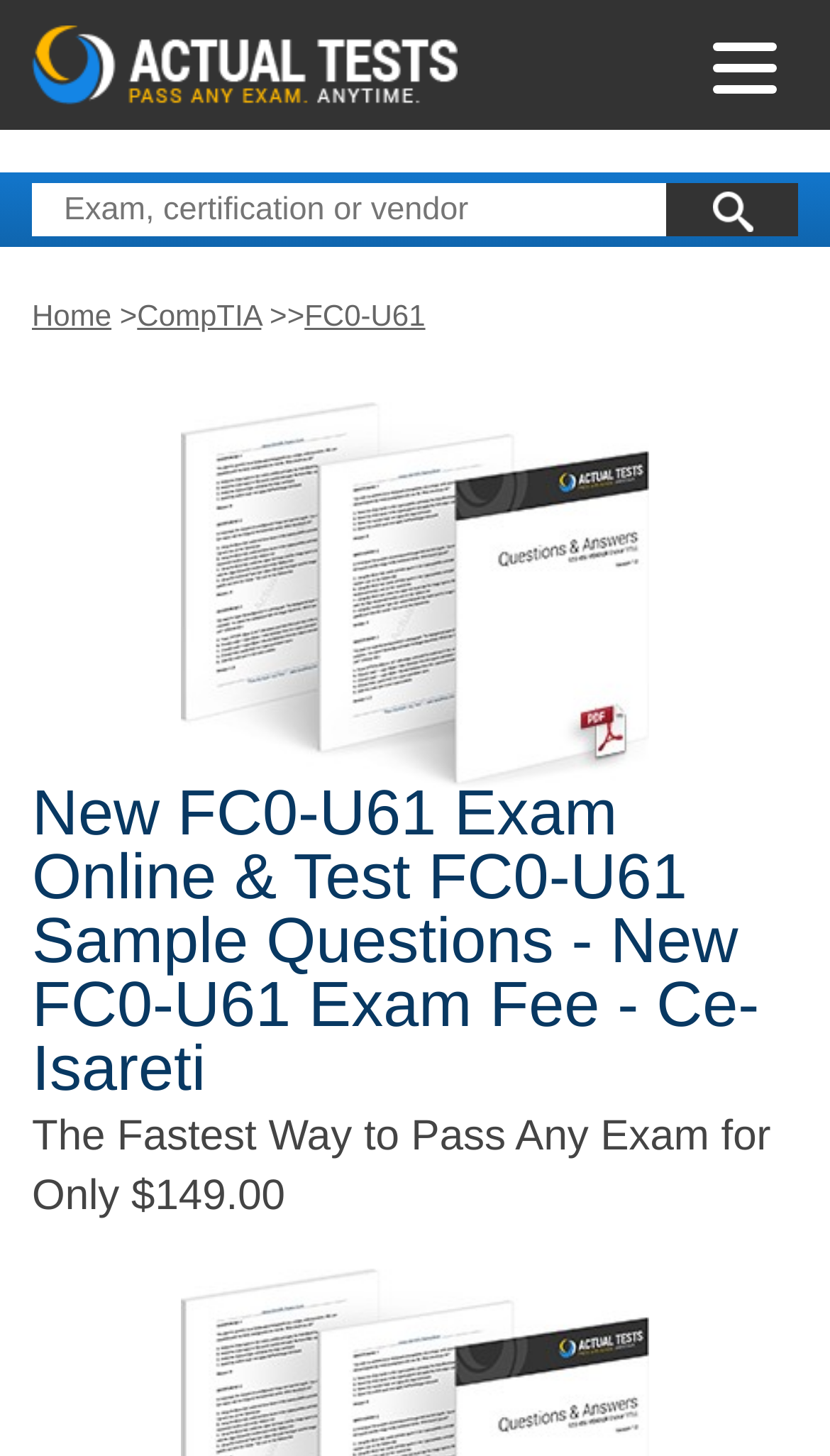Provide a one-word or brief phrase answer to the question:
What is the logo of the website?

Ce-Isareti